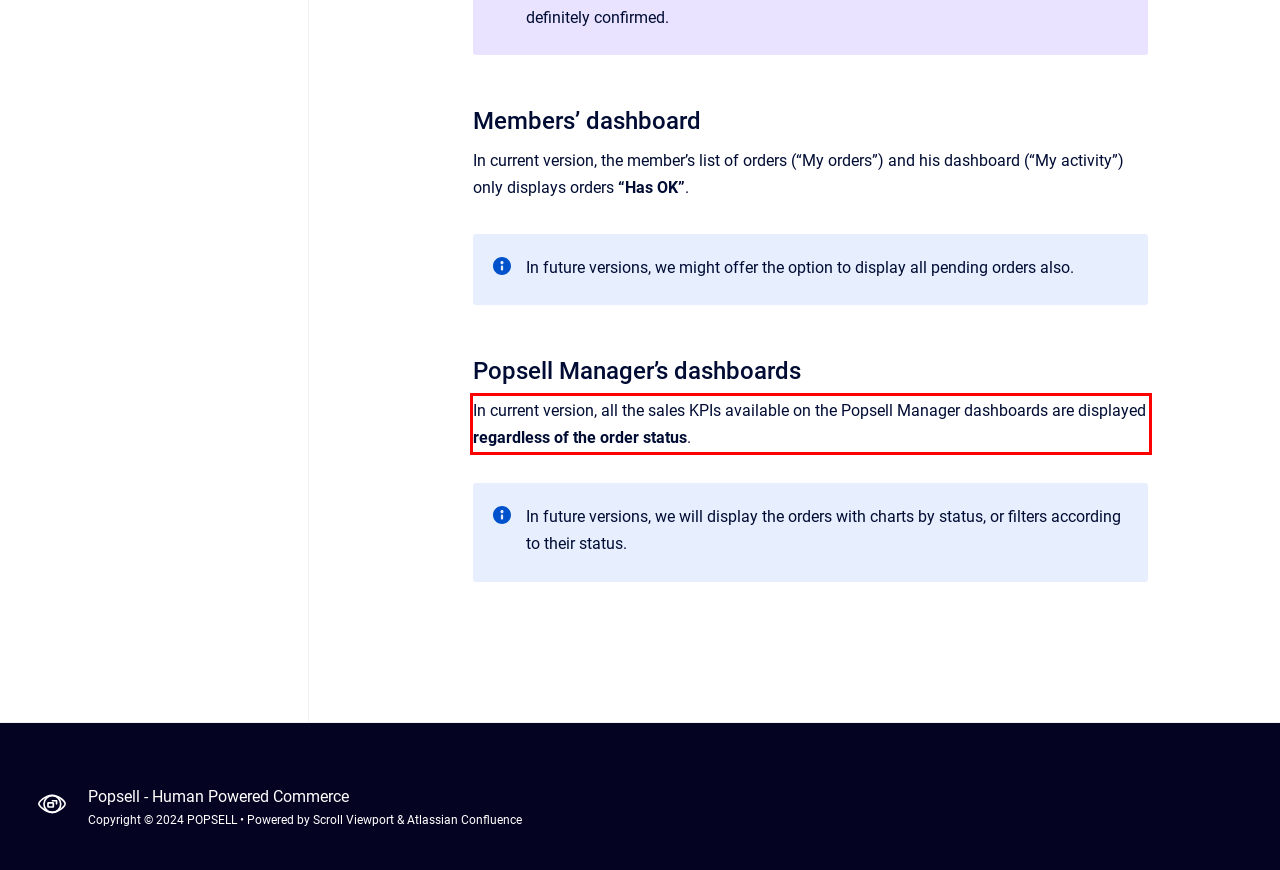Please identify and extract the text content from the UI element encased in a red bounding box on the provided webpage screenshot.

In current version, all the sales KPIs available on the Popsell Manager dashboards are displayed regardless of the order status.